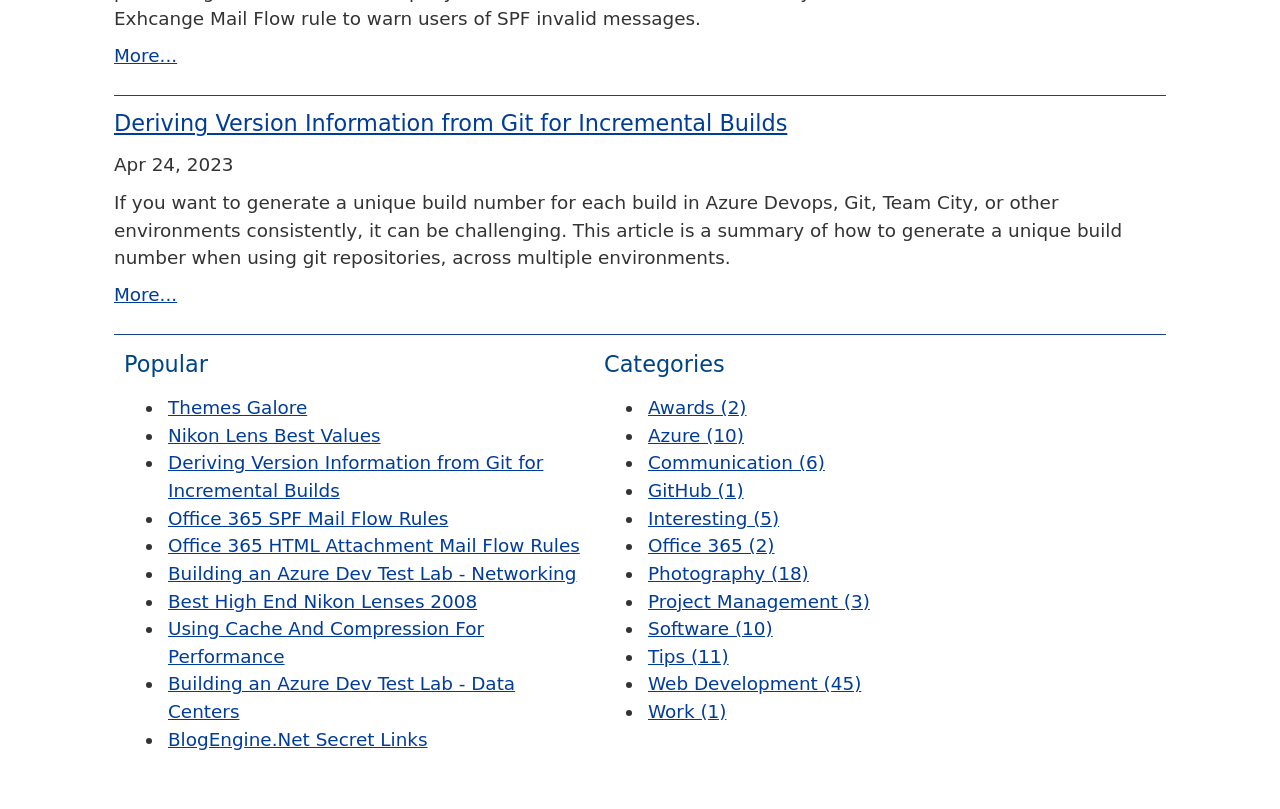Please locate the bounding box coordinates of the element's region that needs to be clicked to follow the instruction: "Explore the 'Popular' section". The bounding box coordinates should be provided as four float numbers between 0 and 1, i.e., [left, top, right, bottom].

[0.097, 0.427, 0.456, 0.475]